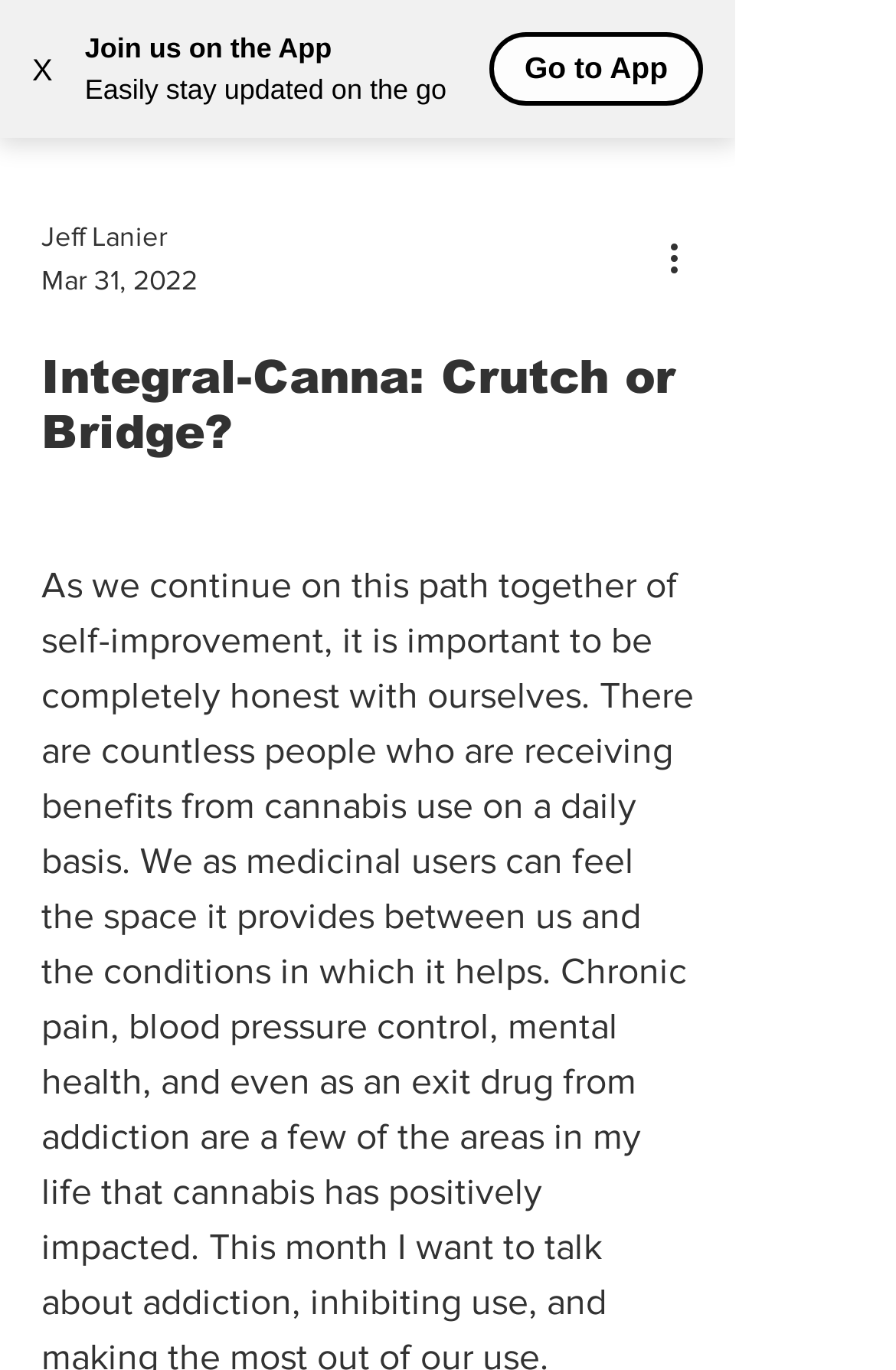Identify and provide the main heading of the webpage.

Integral-Canna: Crutch or Bridge?